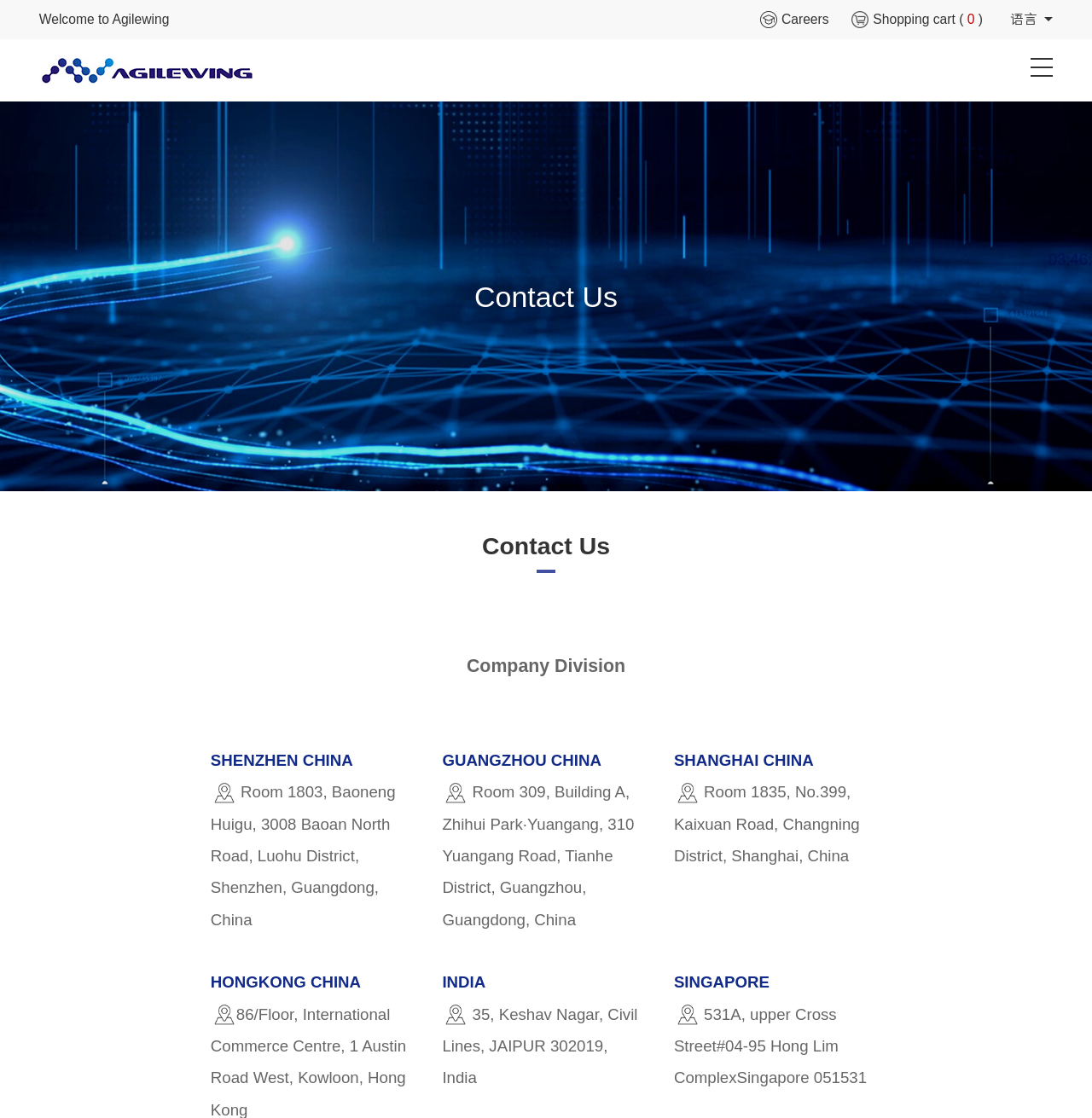Please reply to the following question with a single word or a short phrase:
What is the company's contact page title?

Contact Us